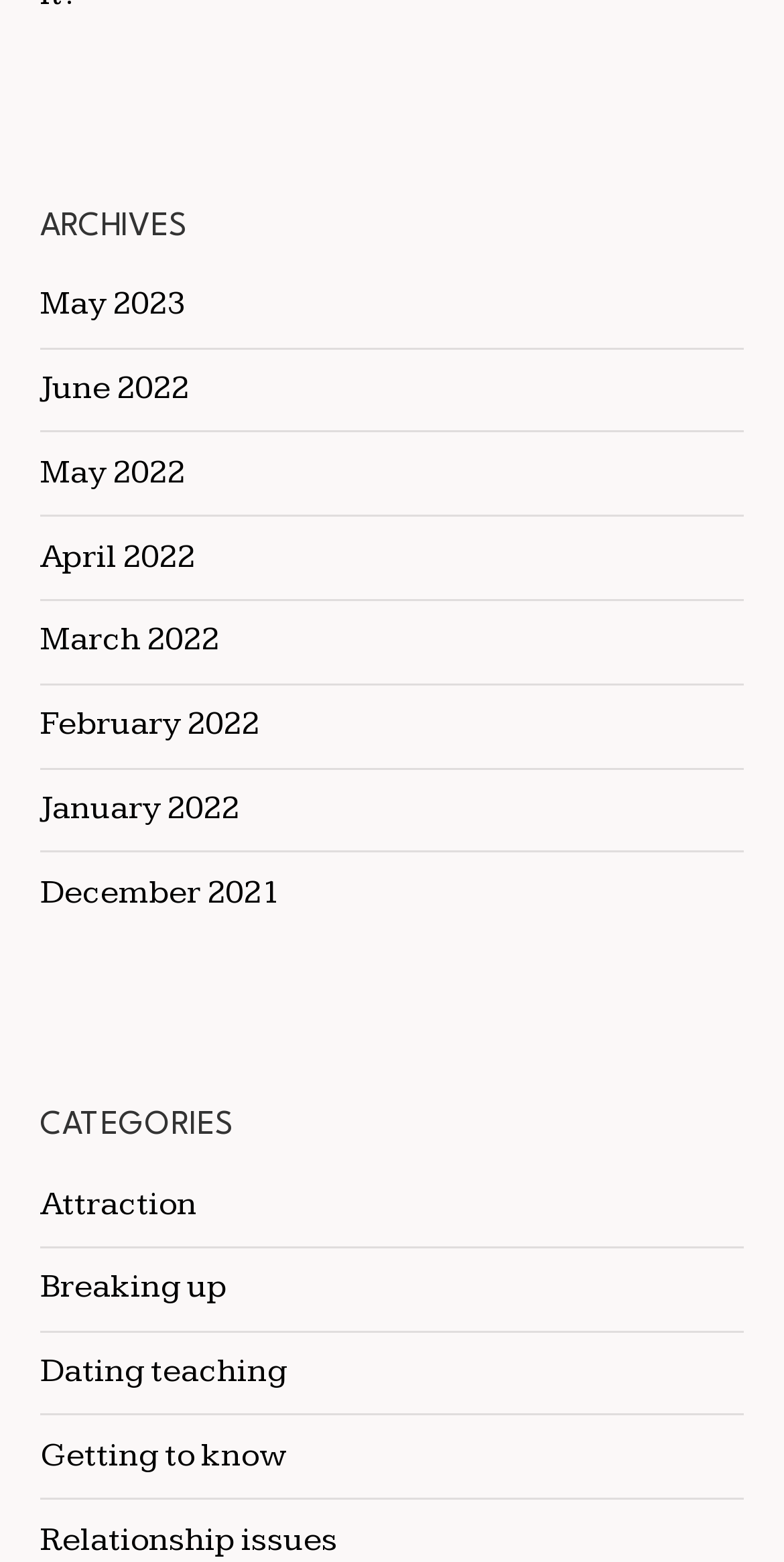Provide the bounding box coordinates for the area that should be clicked to complete the instruction: "Browse categories under Attraction".

[0.051, 0.757, 0.251, 0.783]